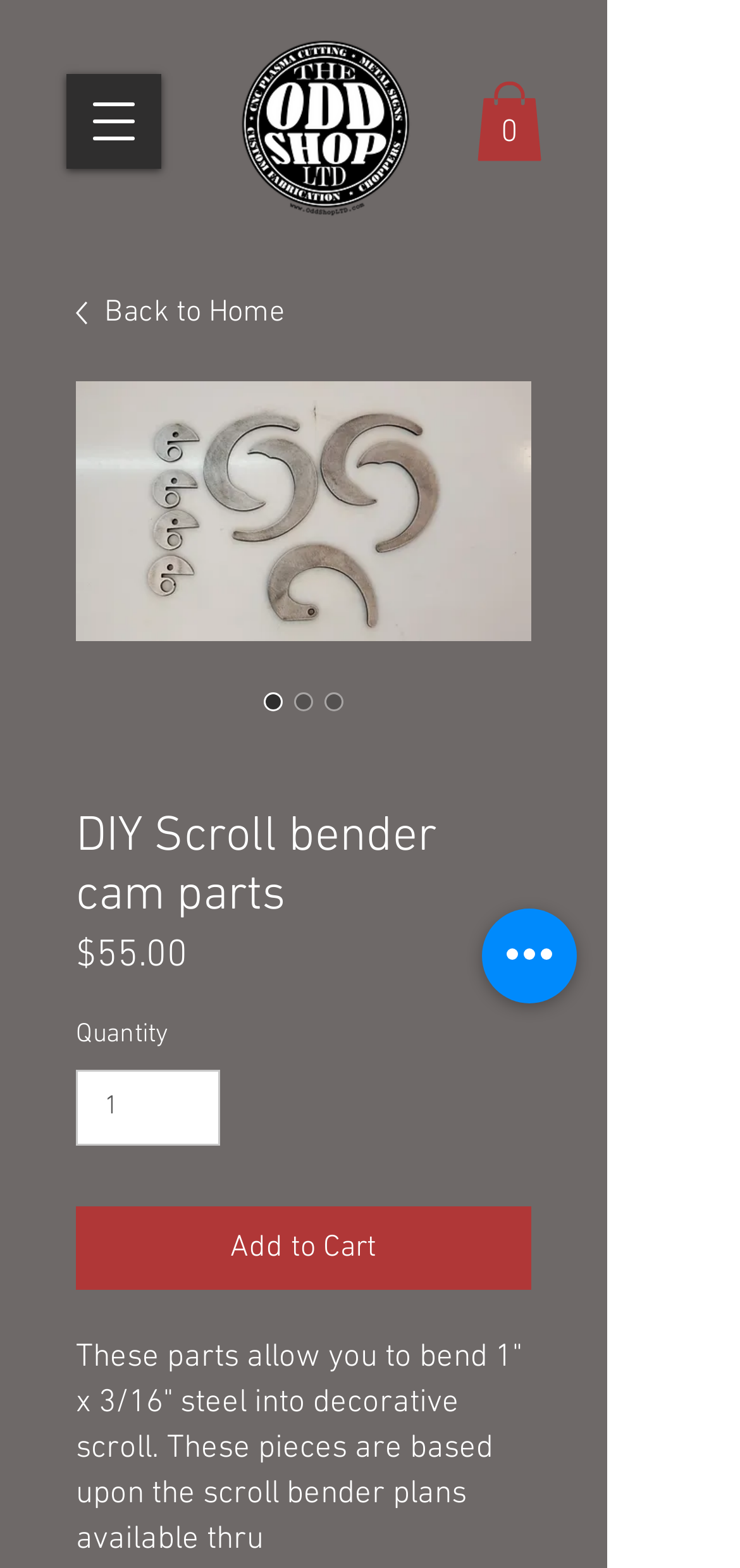Give a complete and precise description of the webpage's appearance.

This webpage is about DIY Scroll Bender Cam Parts from The Odd Shop Ltd. At the top left, there is a button to open the navigation menu. Next to it, on the top right, is a link to the cart with 0 items, accompanied by an SVG icon. Below the navigation button, there is a link to an image called "Fuel decal.png".

The main content of the page is divided into two sections. On the left, there is a column with a link to go back to the home page, accompanied by a small image. Below it, there is a large image of the DIY Scroll Bender Cam Parts. 

On the right side of the page, there are three radio buttons with the same label "DIY Scroll bender cam parts", but only one of them is checked. Below the radio buttons, there is a heading with the same label, followed by the price of the product, which is $55.00. Underneath the price, there are two labels, "Price" and "Quantity", with a spin button to select the quantity. Finally, there is an "Add to Cart" button.

At the bottom right of the page, there is a button labeled "Quick actions".